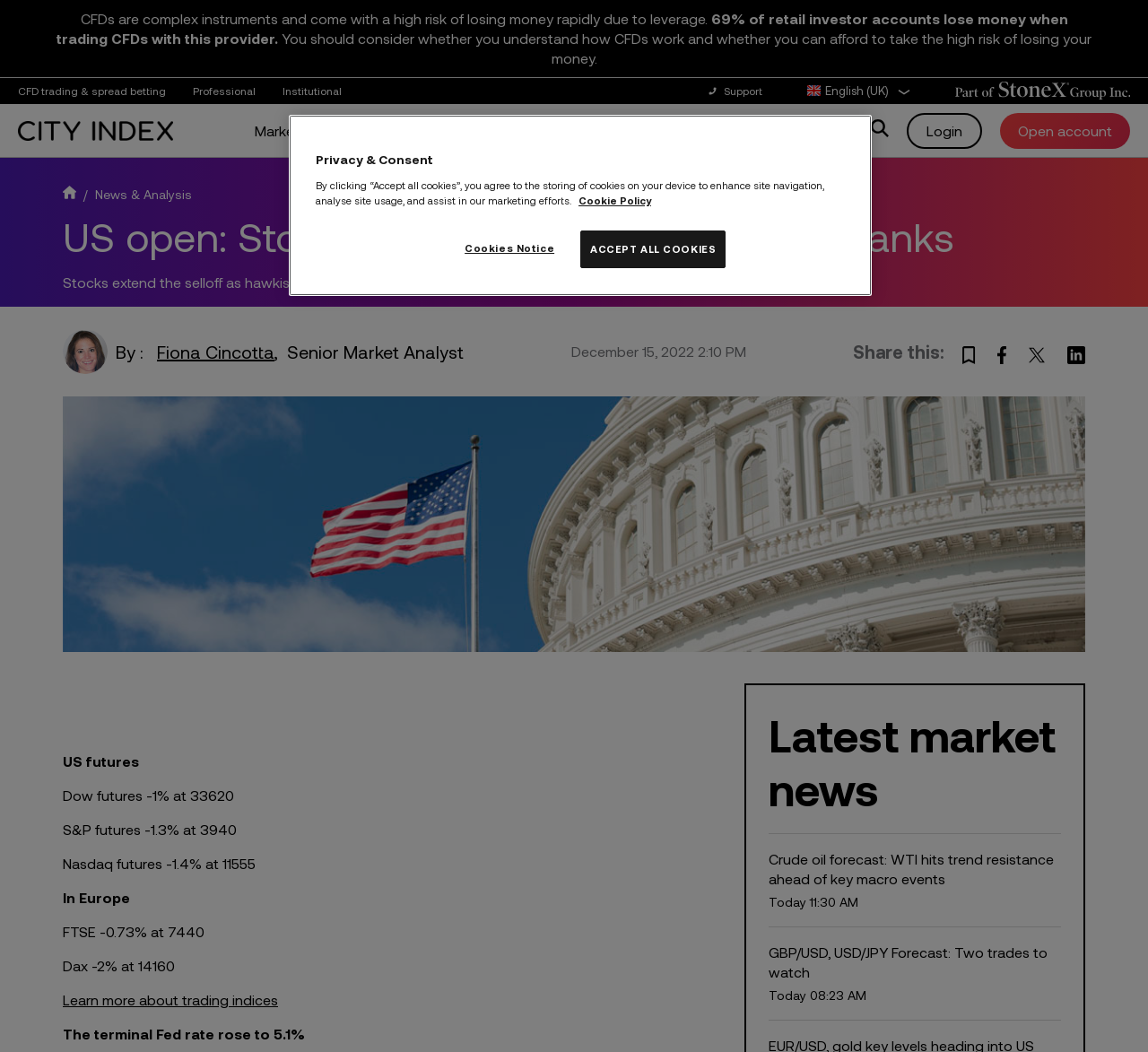Provide a brief response in the form of a single word or phrase:
Who is the author of the article?

Fiona Cincotta